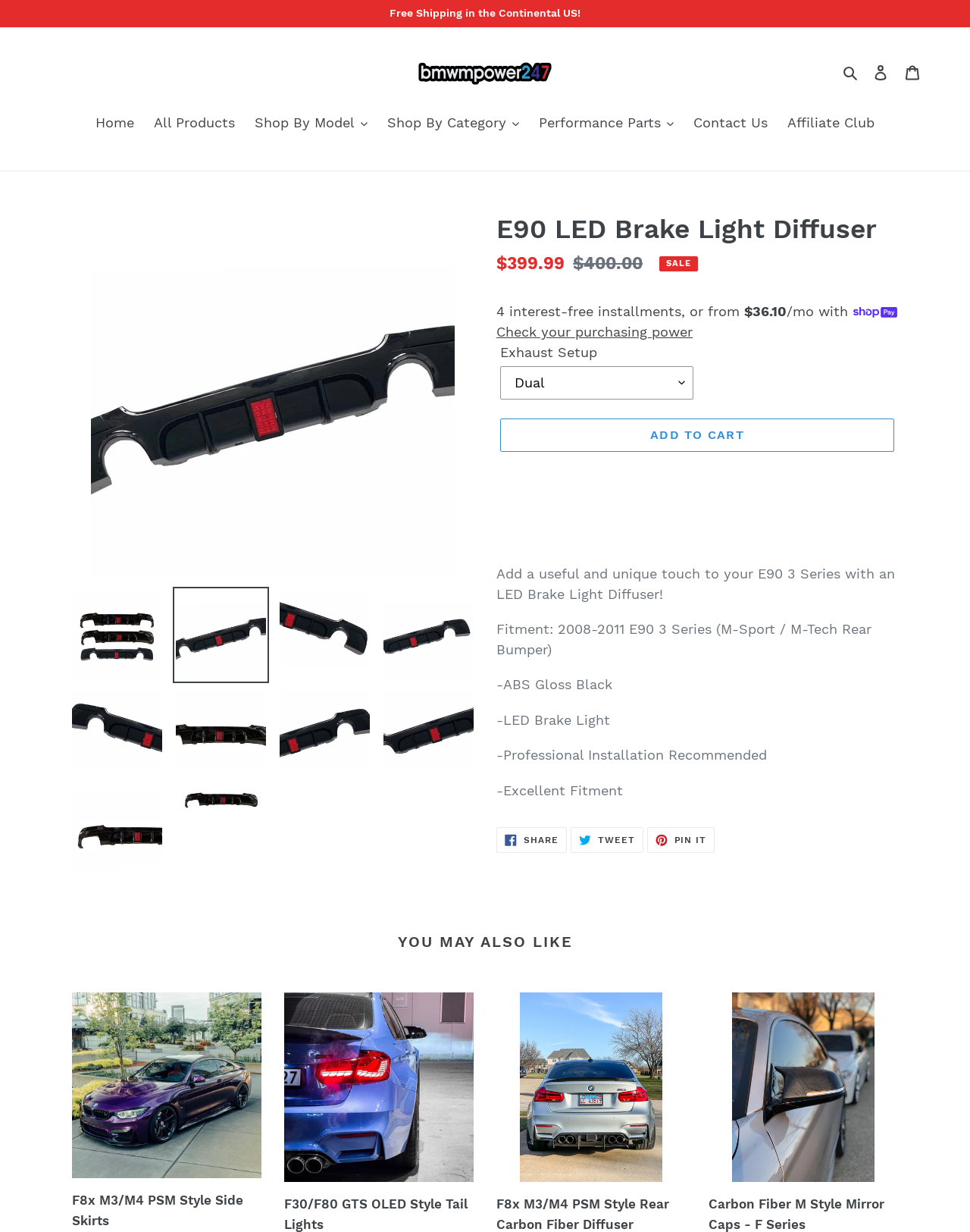Refer to the image and provide an in-depth answer to the question: 
What is the recommended installation method for the LED Brake Light Diffuser?

The recommended installation method for the LED Brake Light Diffuser is mentioned in the product description as 'Professional Installation Recommended'.